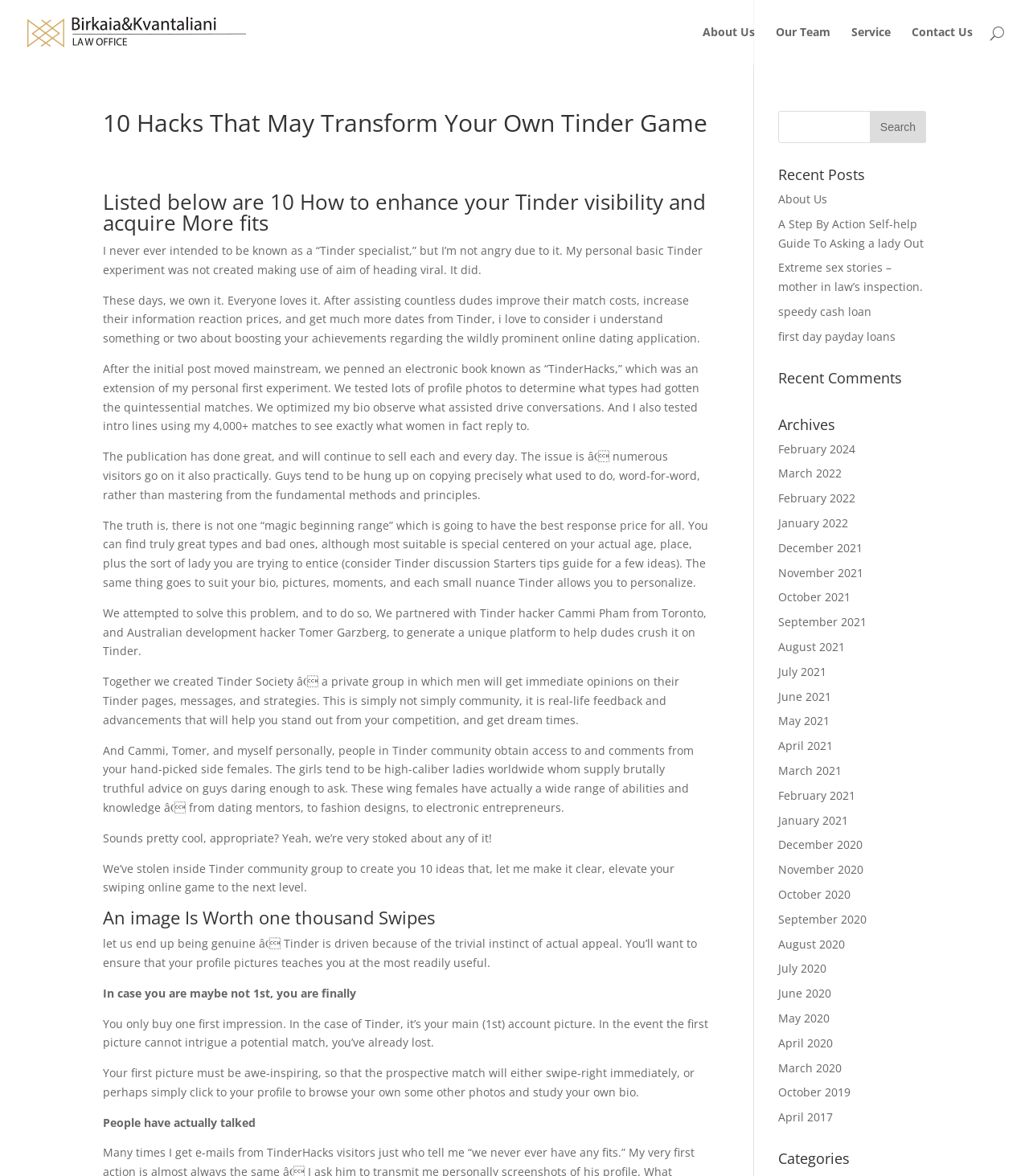Look at the image and give a detailed response to the following question: What is the main topic of this webpage?

Based on the webpage content, it appears that the main topic is about improving one's Tinder game, with the author sharing their expertise and experiences on how to enhance Tinder visibility and get more matches.